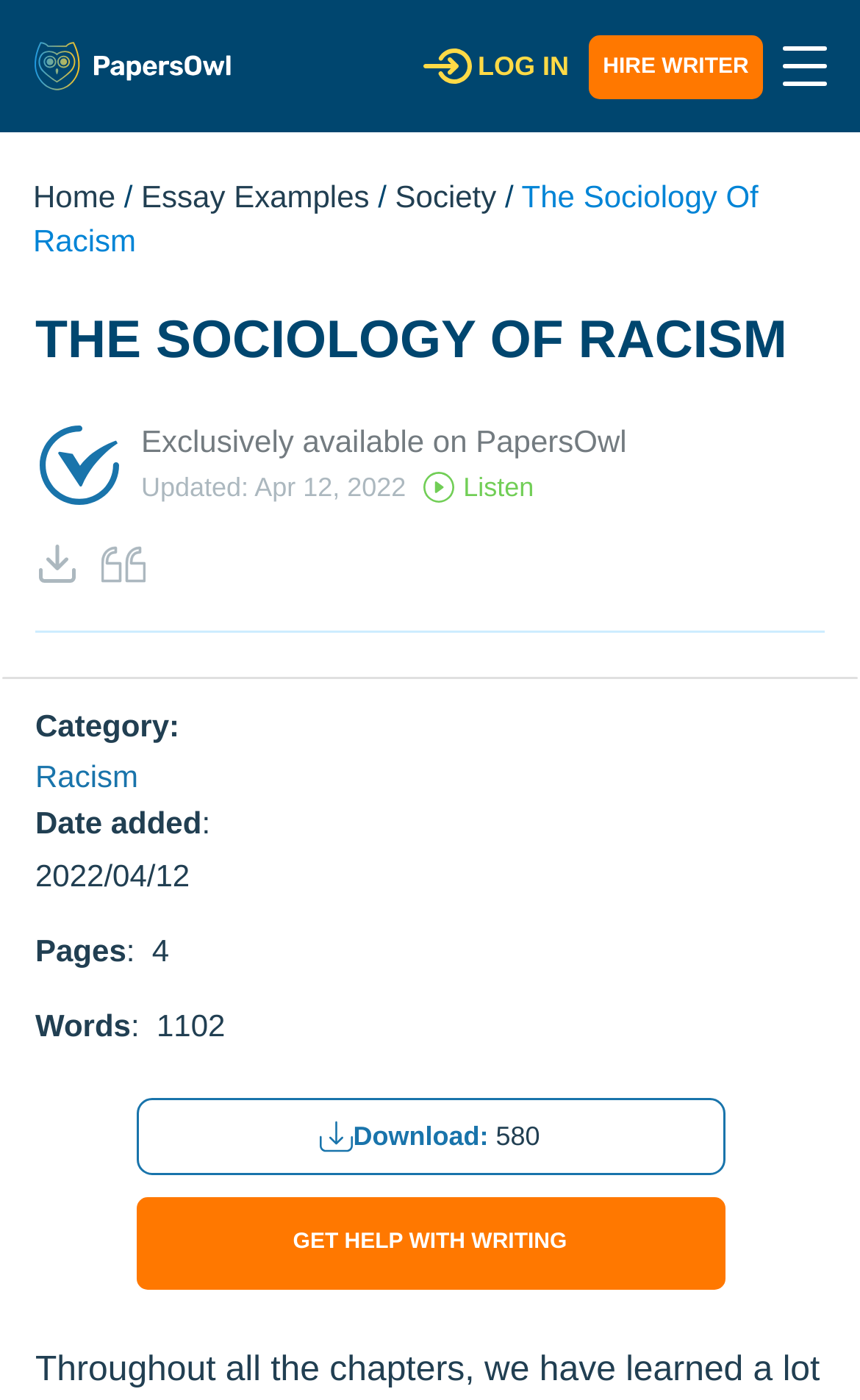Please provide a brief answer to the question using only one word or phrase: 
What is the category of the essay?

Racism